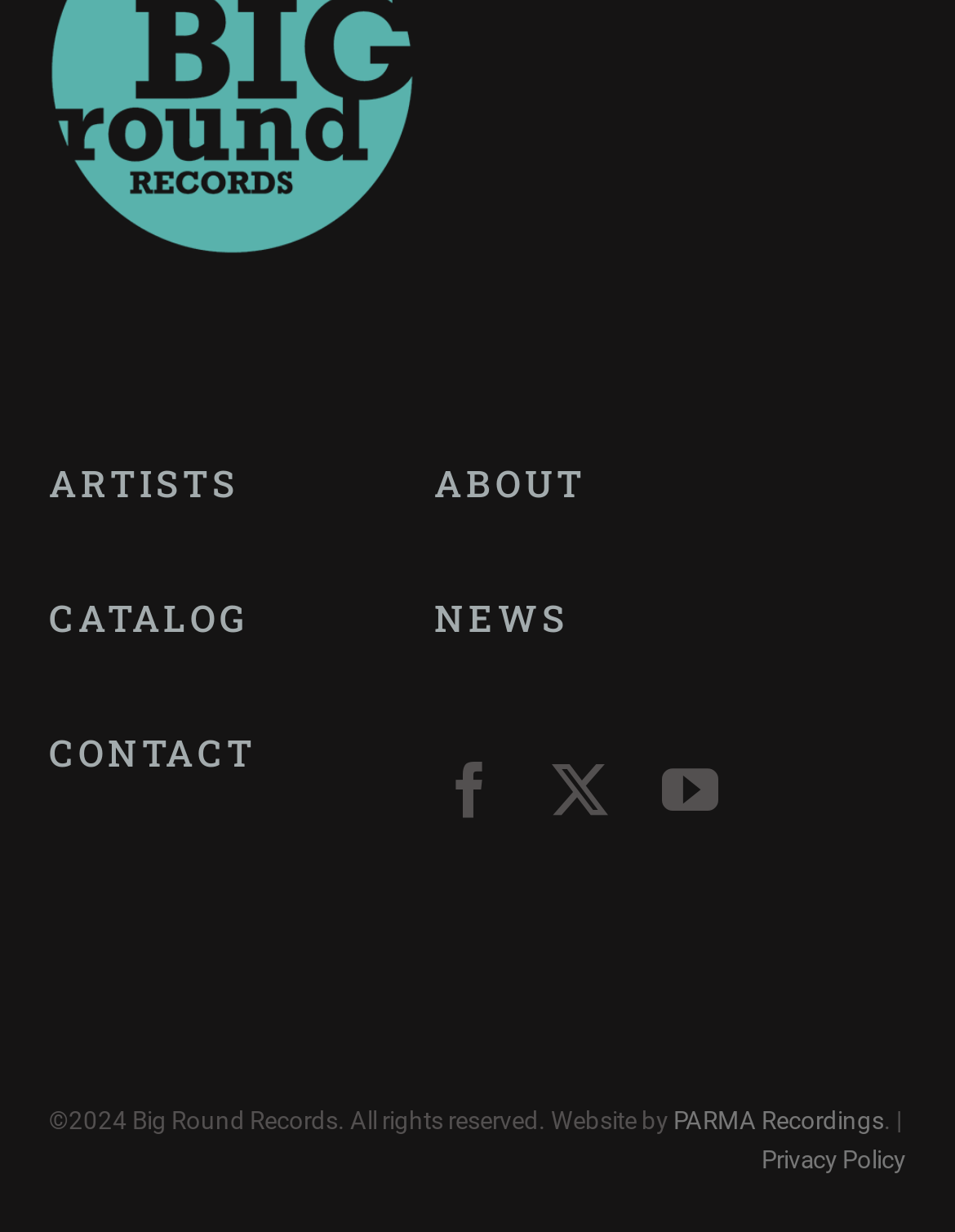Please find the bounding box for the UI element described by: "PARMA Recordings".

[0.705, 0.898, 0.926, 0.92]